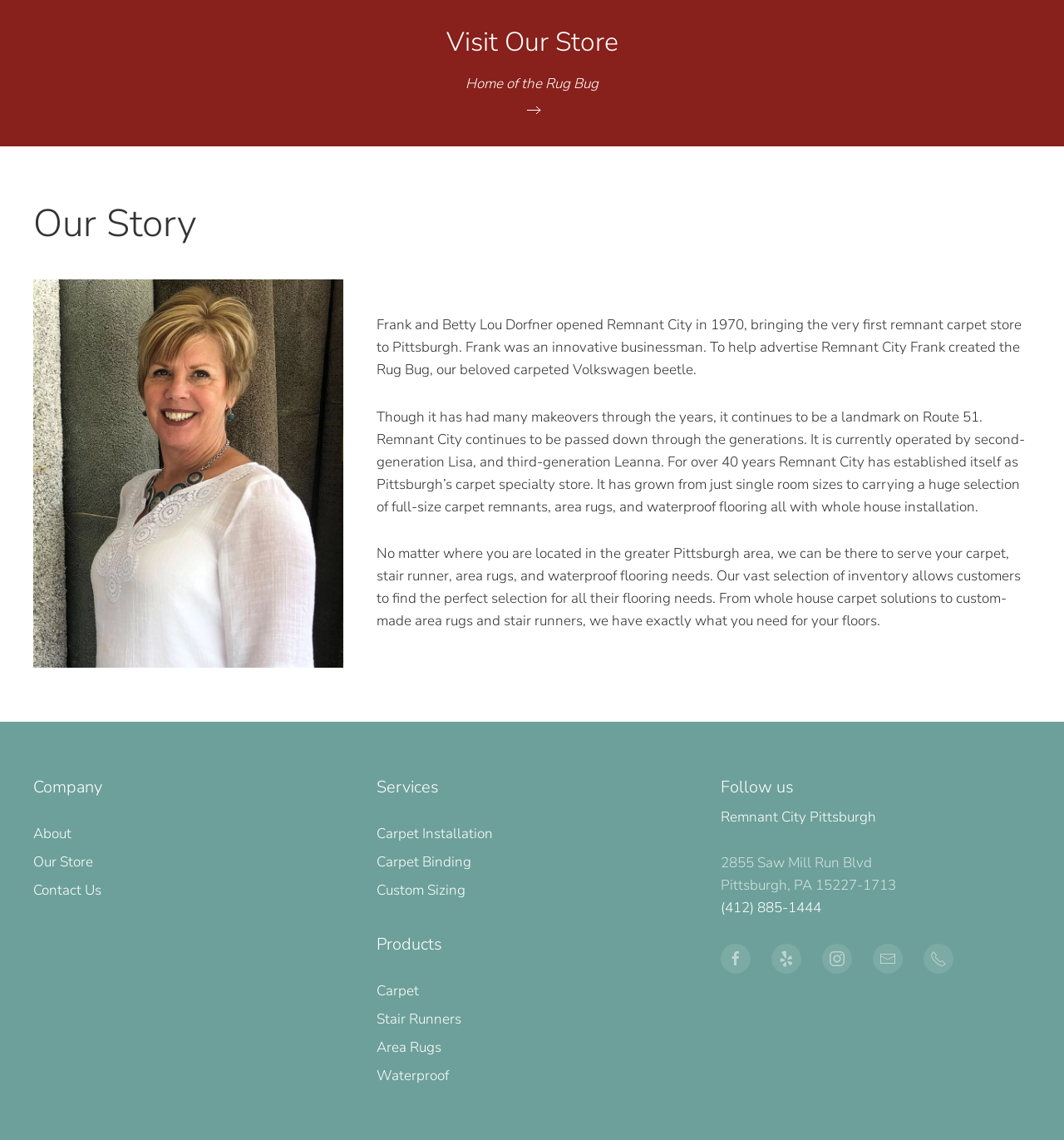Based on the element description About, identify the bounding box of the UI element in the given webpage screenshot. The coordinates should be in the format (top-left x, top-left y, bottom-right x, bottom-right y) and must be between 0 and 1.

[0.031, 0.723, 0.067, 0.74]